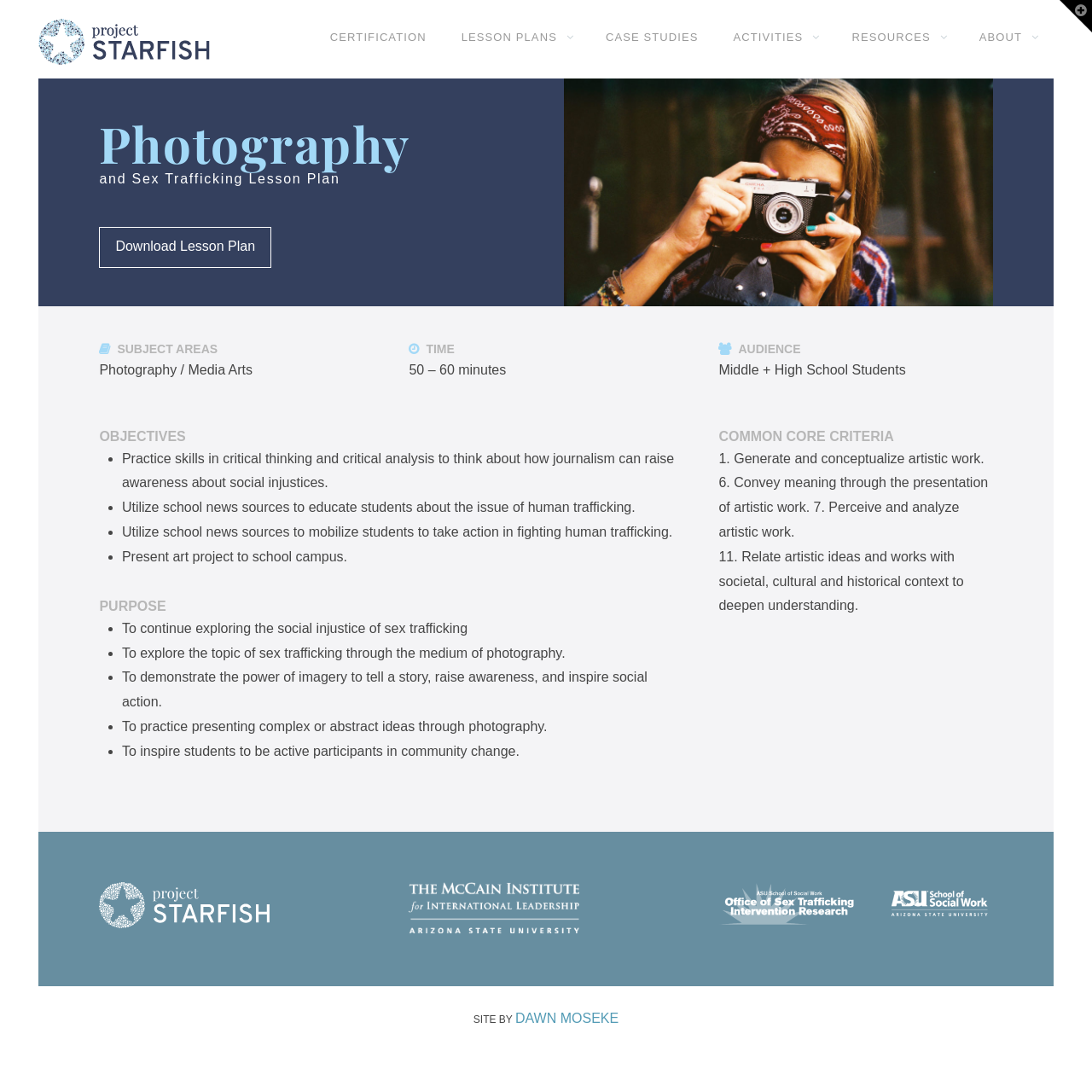Find the bounding box coordinates of the clickable element required to execute the following instruction: "Subscribe to the newsletter". Provide the coordinates as four float numbers between 0 and 1, i.e., [left, top, right, bottom].

None